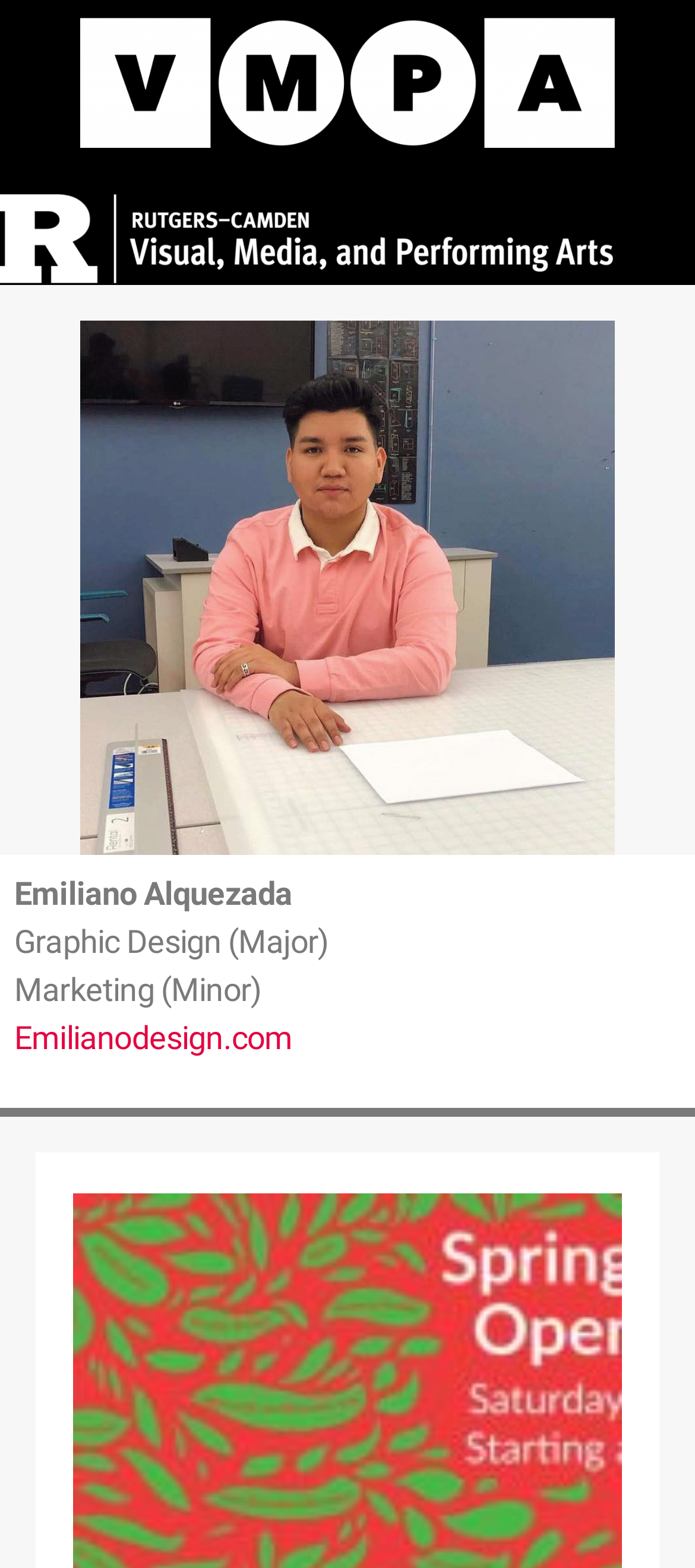What organization is associated with the image?
Use the image to give a comprehensive and detailed response to the question.

The image on the webpage is associated with VMPA, which is indicated by the image element with bounding box coordinates [0.115, 0.011, 0.885, 0.095] and the link element with the same bounding box coordinates.